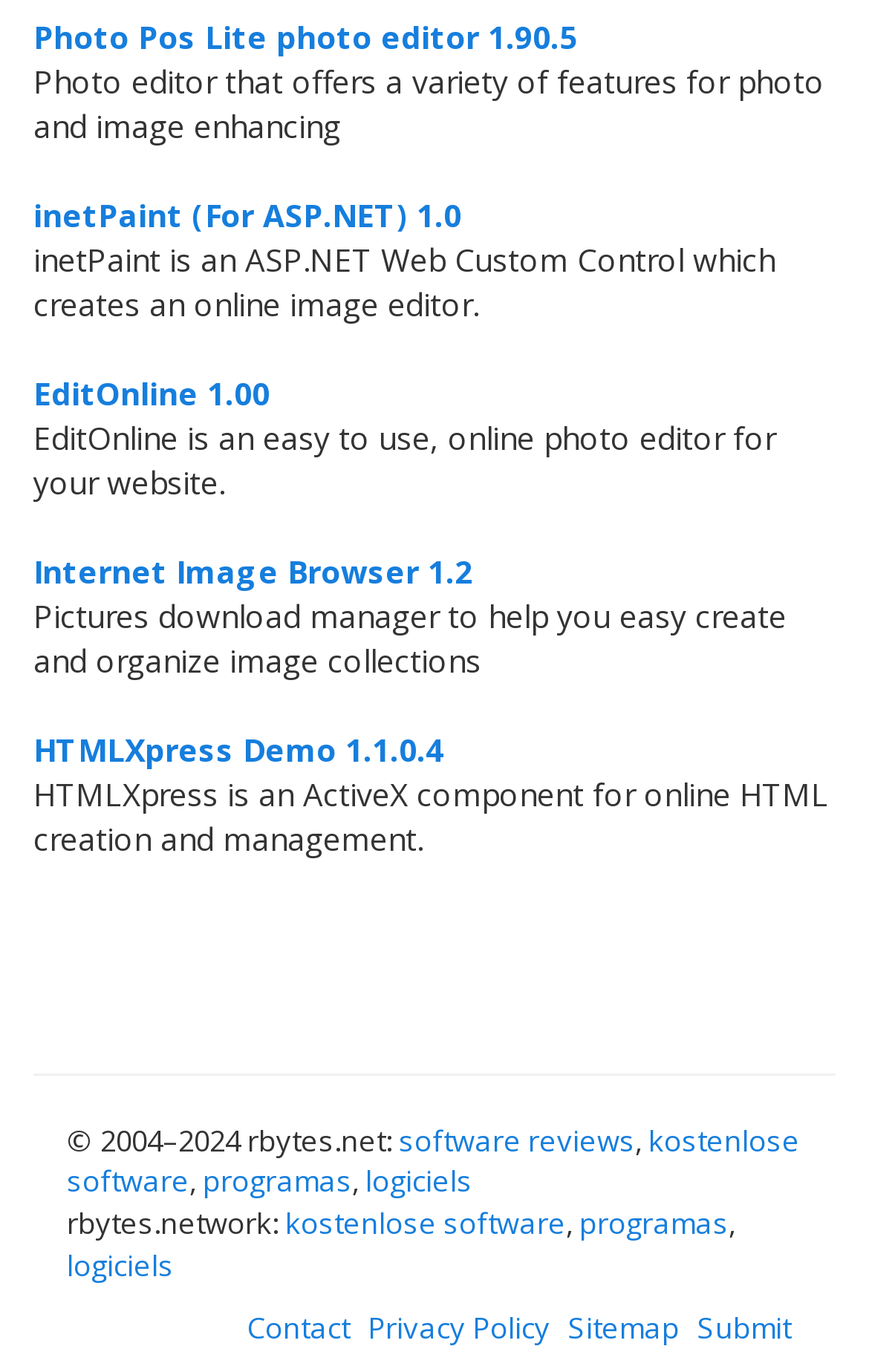Locate the bounding box coordinates of the element I should click to achieve the following instruction: "Contact us".

[0.285, 0.953, 0.415, 0.982]